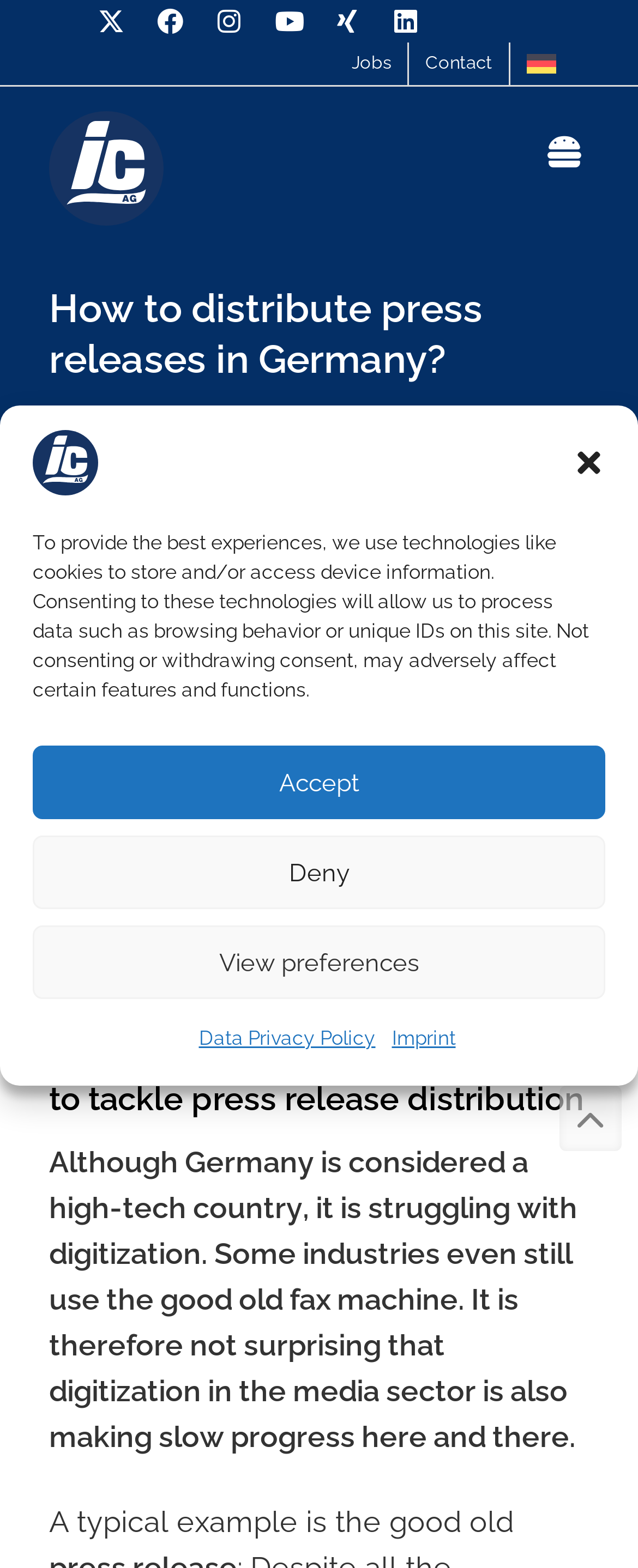Provide a brief response to the question below using a single word or phrase: 
What is the topic of the article?

Press release distribution